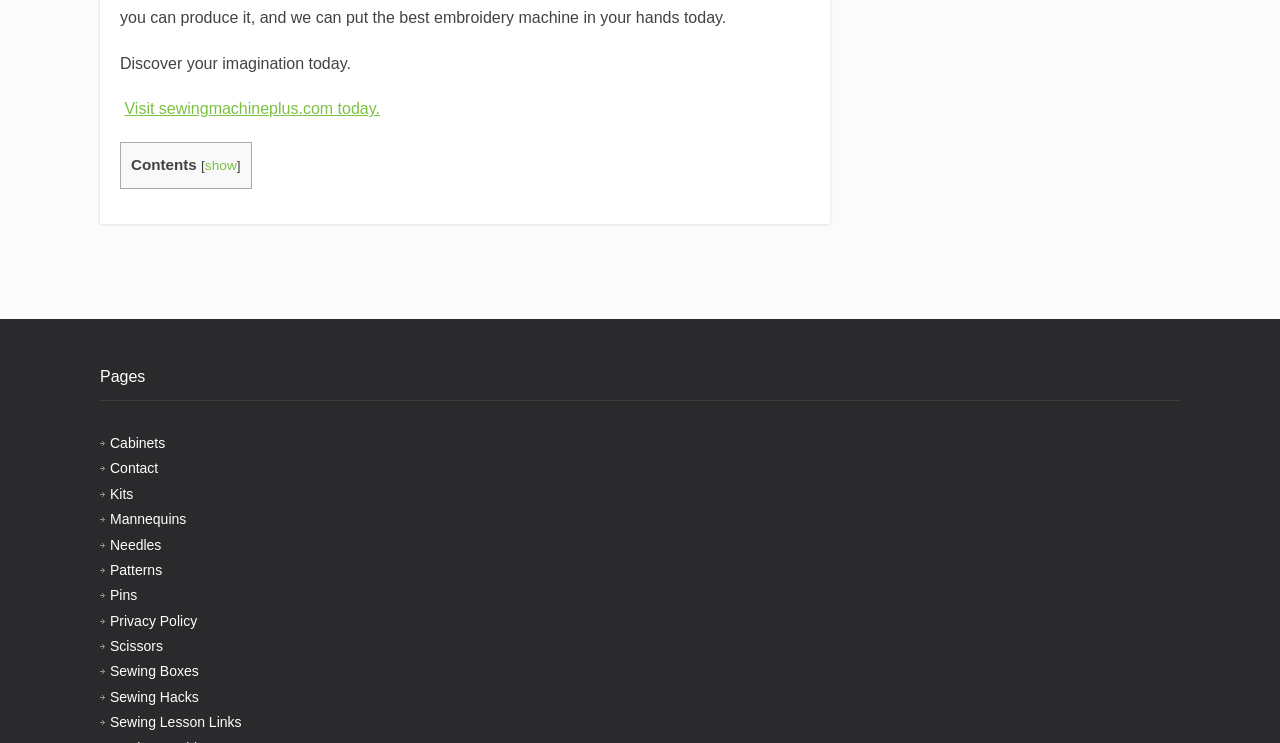Answer the question below using just one word or a short phrase: 
What is the purpose of the 'show' link?

To show contents